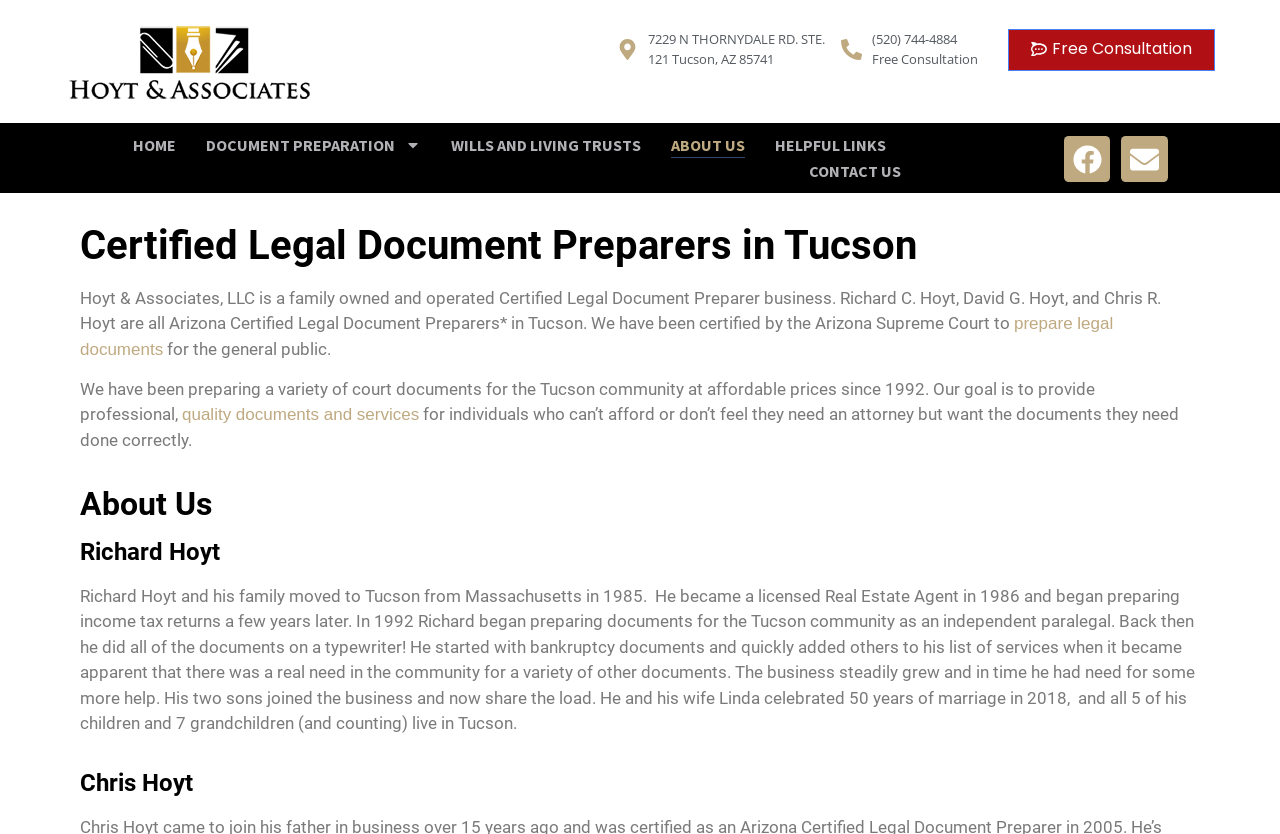Identify the bounding box coordinates of the clickable region to carry out the given instruction: "Click the 'Facebook' link".

[0.831, 0.163, 0.867, 0.219]